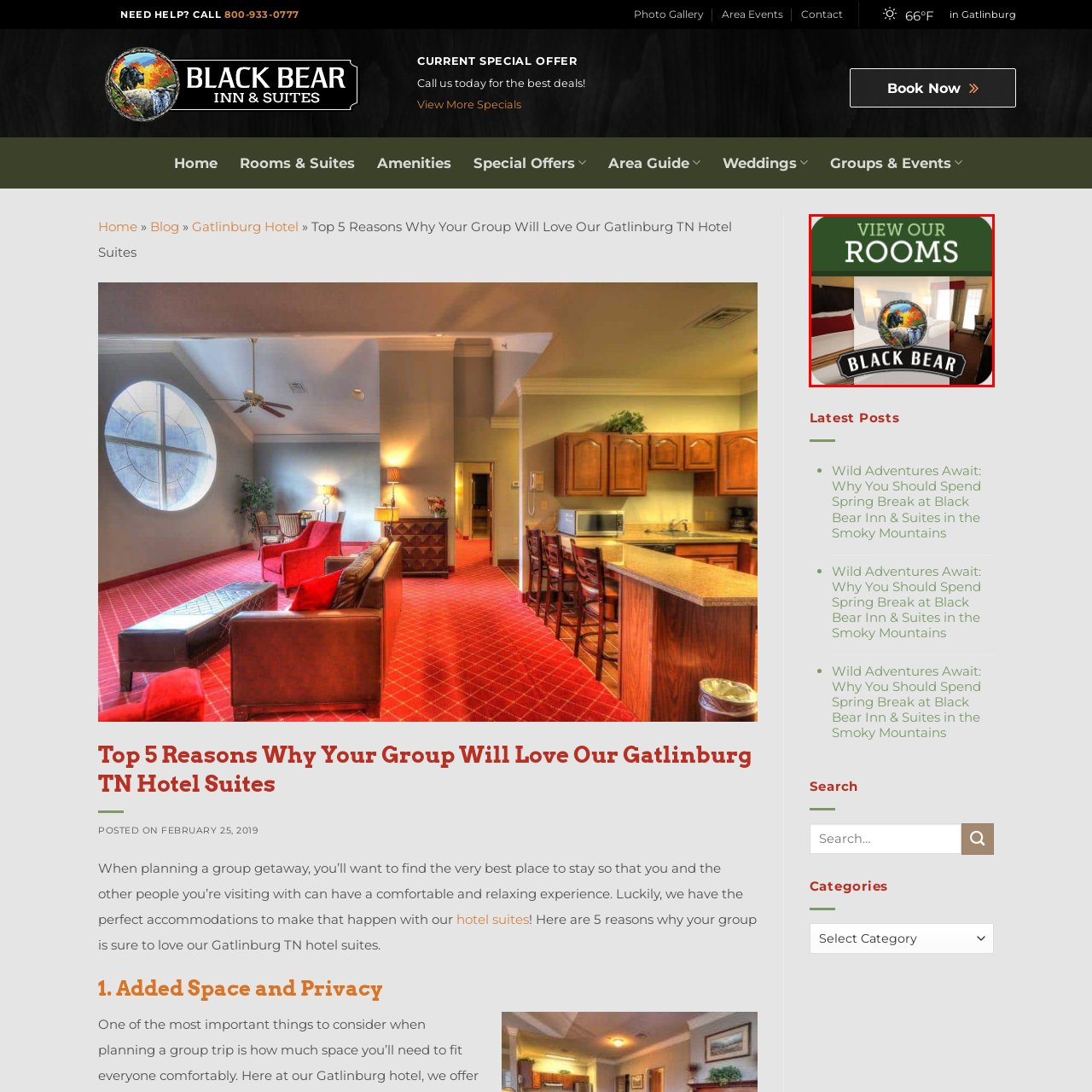What is central to the image?
Check the image encapsulated by the red bounding box and answer the question comprehensively.

According to the caption, central to the image is a distinctive logo featuring a bear against a scenic background, which reinforces the hotel's identity.